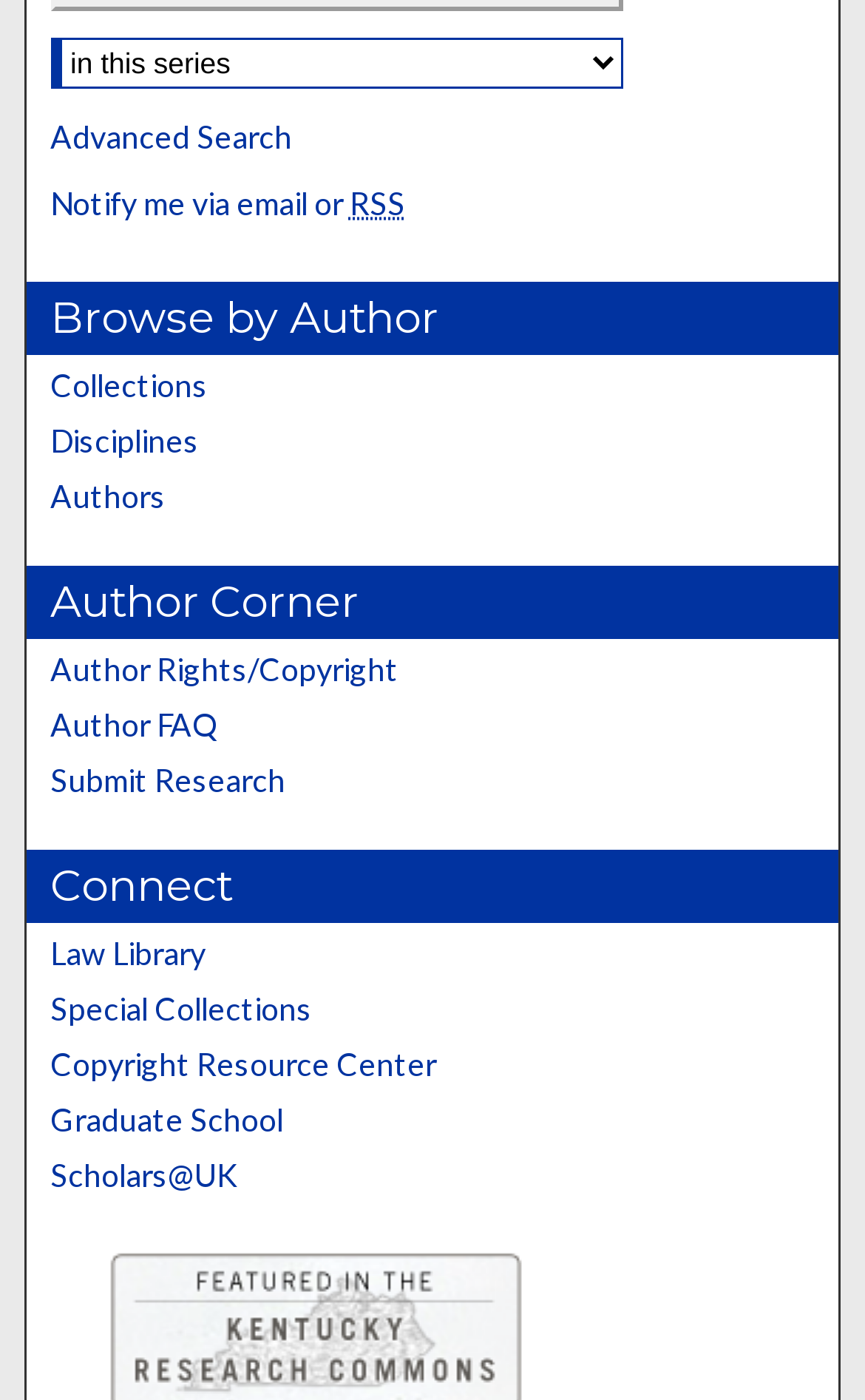Identify the bounding box coordinates of the specific part of the webpage to click to complete this instruction: "Share via Facebook".

None